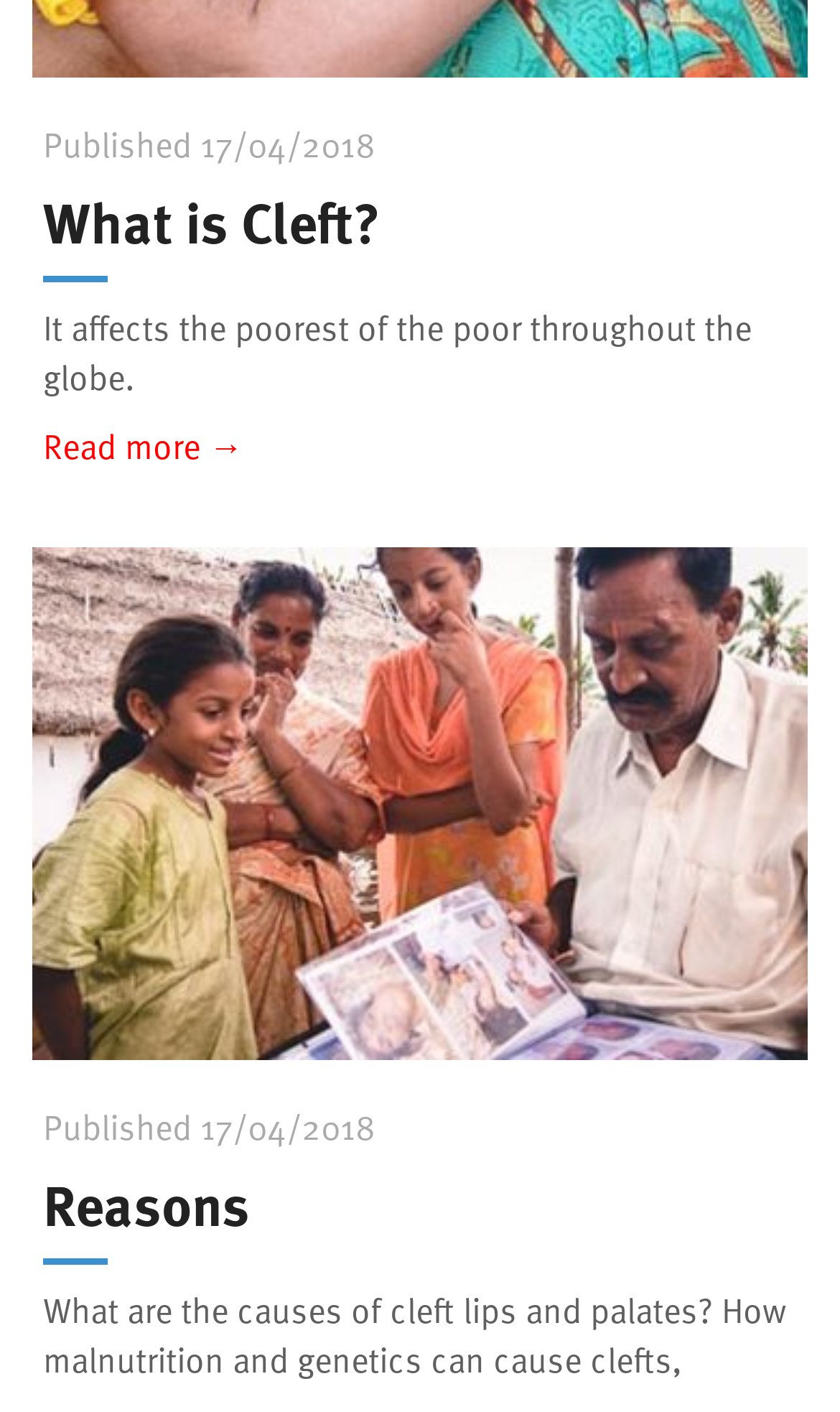What is the topic of the webpage?
Please respond to the question with a detailed and thorough explanation.

The topic of the webpage can be inferred from the heading 'What is Cleft?' and the subsequent text that discusses cleft lips and palates. The webpage appears to be providing information about clefts, their causes, and related topics.